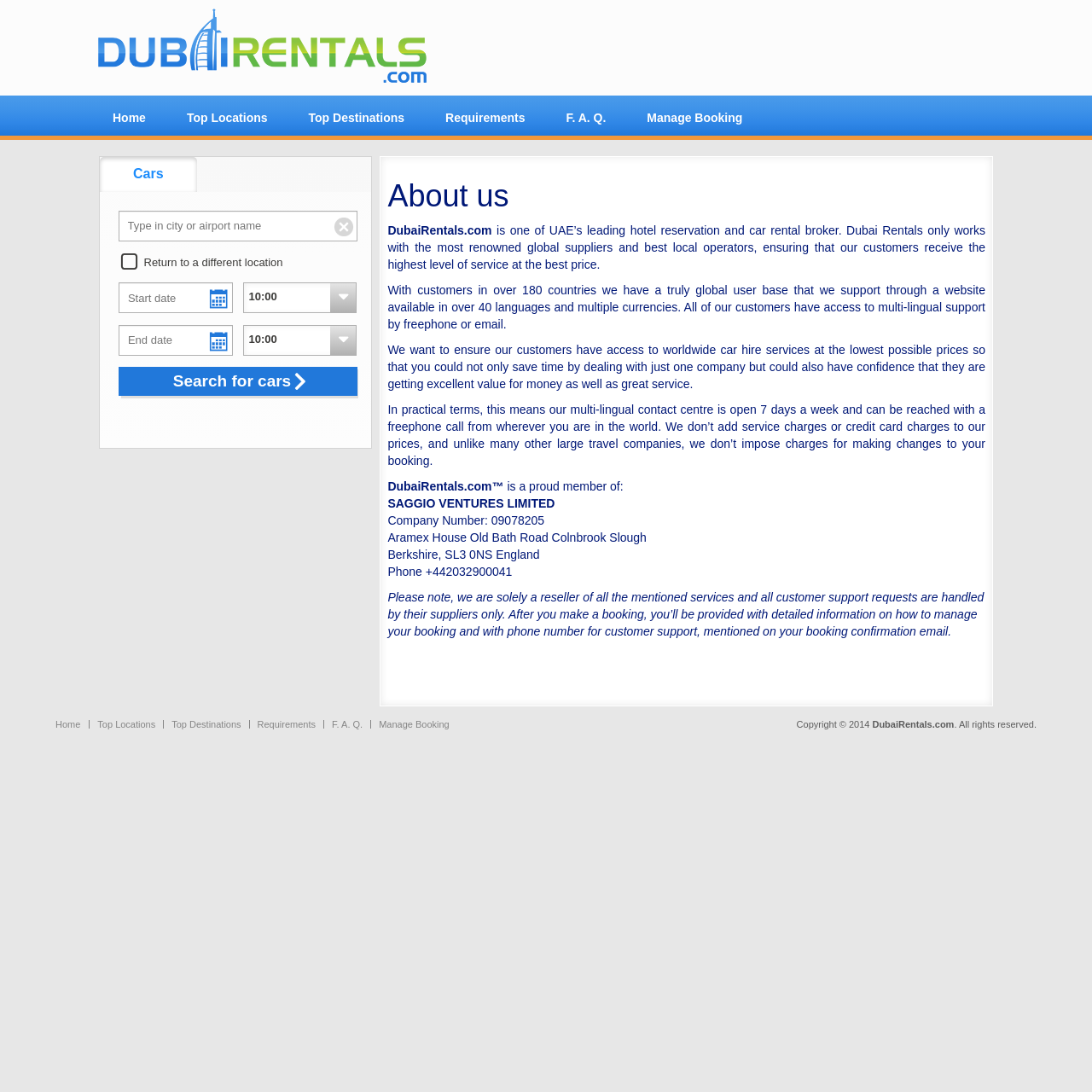Use the details in the image to answer the question thoroughly: 
What is the name of the website mentioned on the webpage?

I found the website name by looking at the static text elements on the webpage. Specifically, I found the text 'DubaiRentals.com' at multiple locations on the webpage, including the top navigation bar and the footer section.